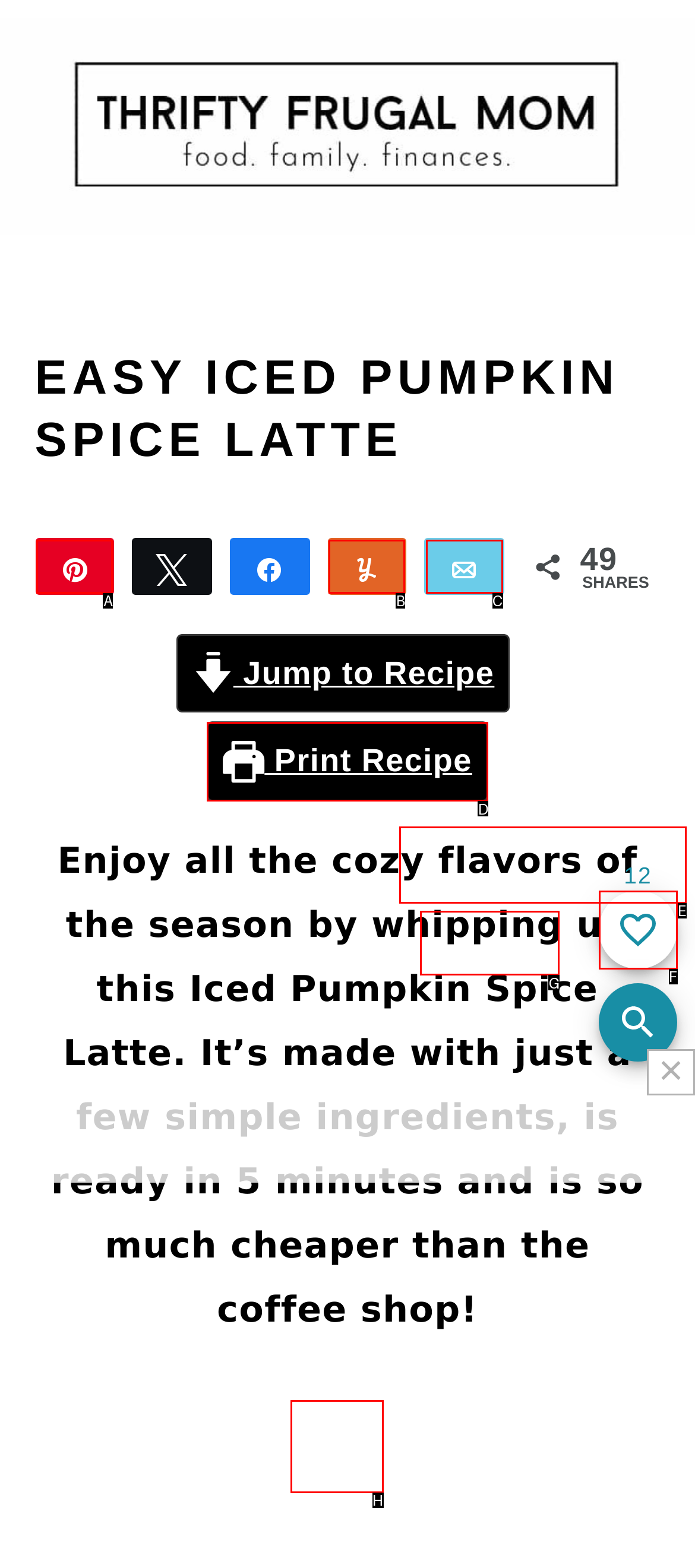Choose the letter that corresponds to the correct button to accomplish the task: Click on the 'SIGN IN' button
Reply with the letter of the correct selection only.

G